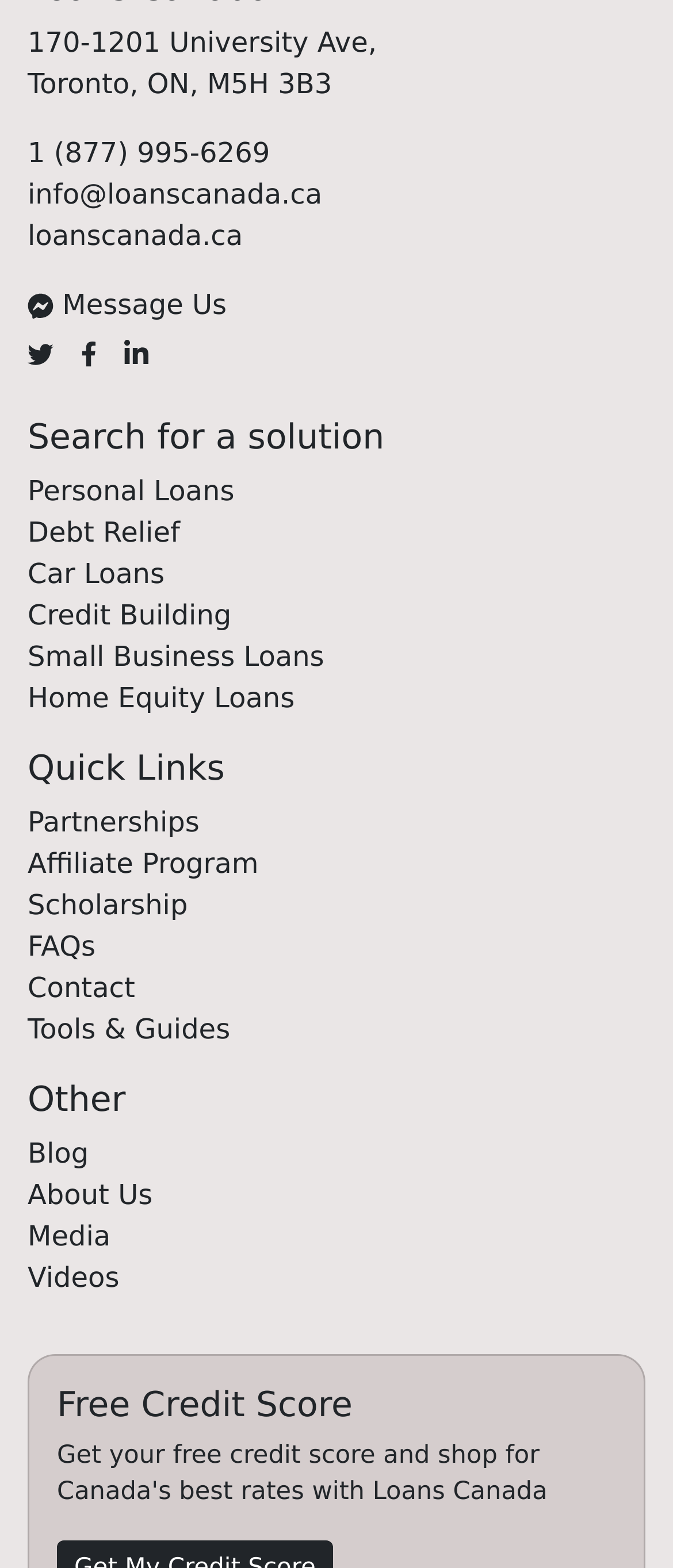What is the title of the section that contains the 'Get My Credit Score' link?
Please answer using one word or phrase, based on the screenshot.

Free Credit Score